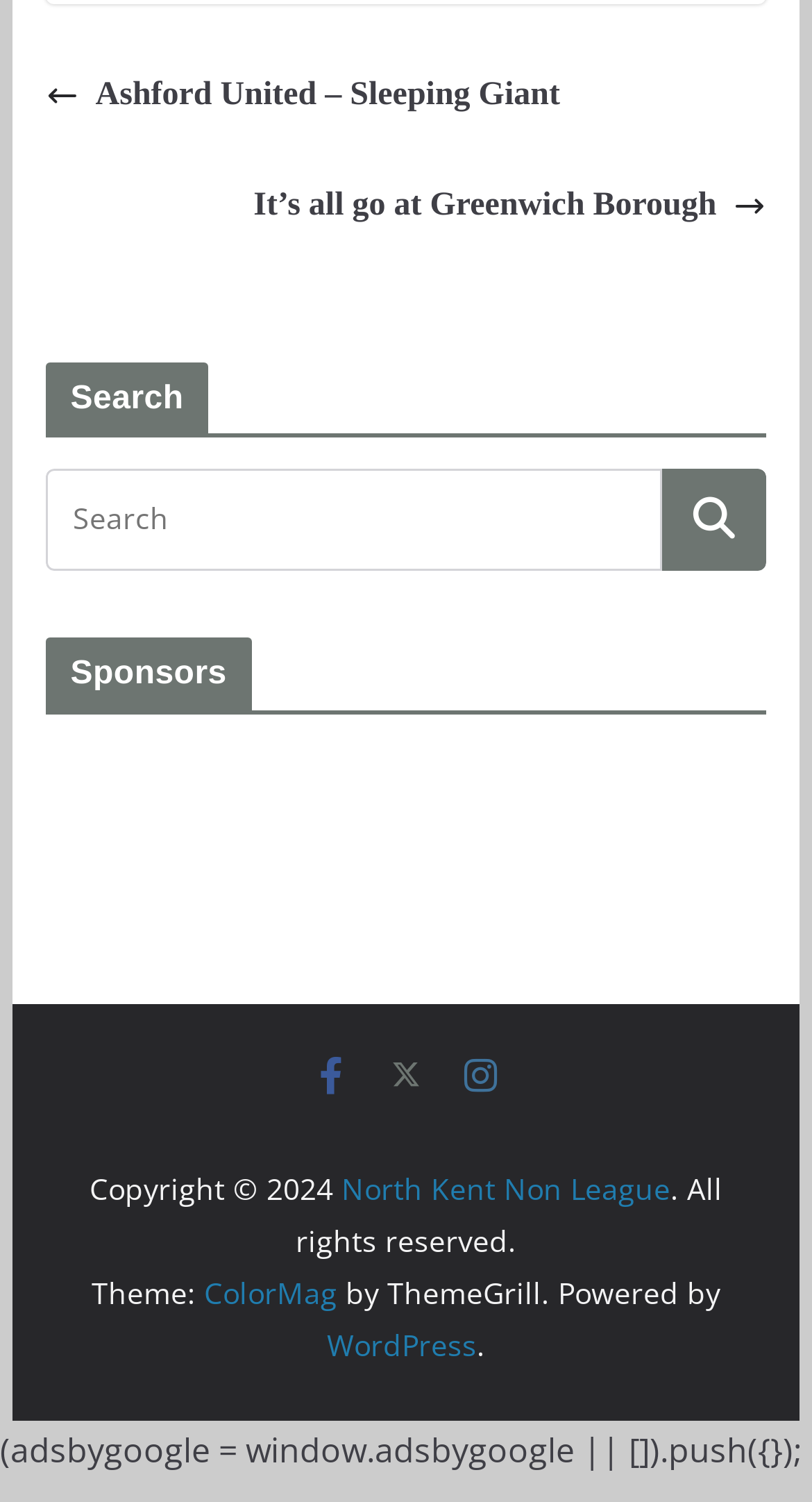What is the name of the football team?
Kindly give a detailed and elaborate answer to the question.

The question can be answered by looking at the first link element with the text 'Ashford United – Sleeping Giant' which suggests that Ashford United is a football team.